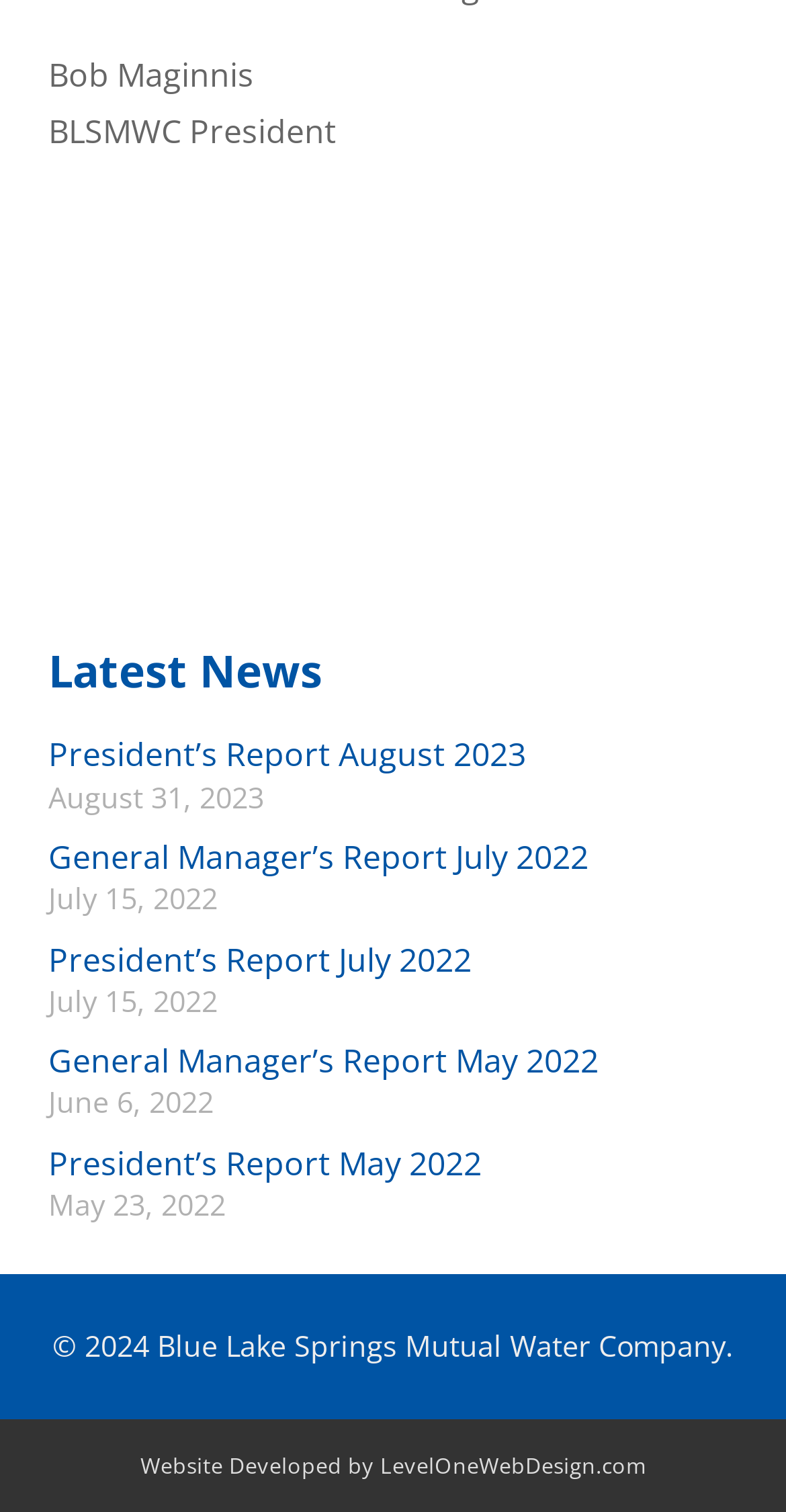Who developed the website?
Please provide a single word or phrase as your answer based on the image.

LevelOneWebDesign.com